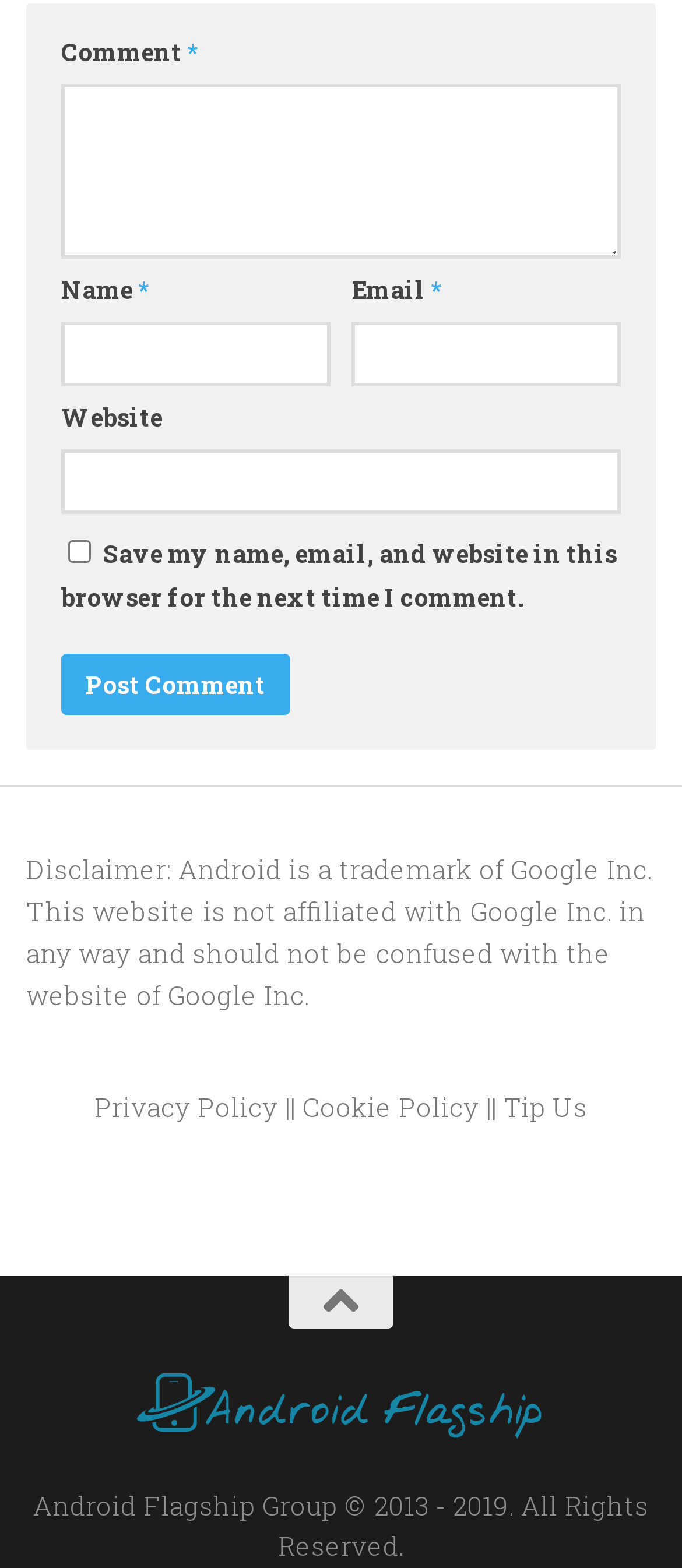How many links are present at the bottom of the page?
Using the image as a reference, answer the question with a short word or phrase.

4